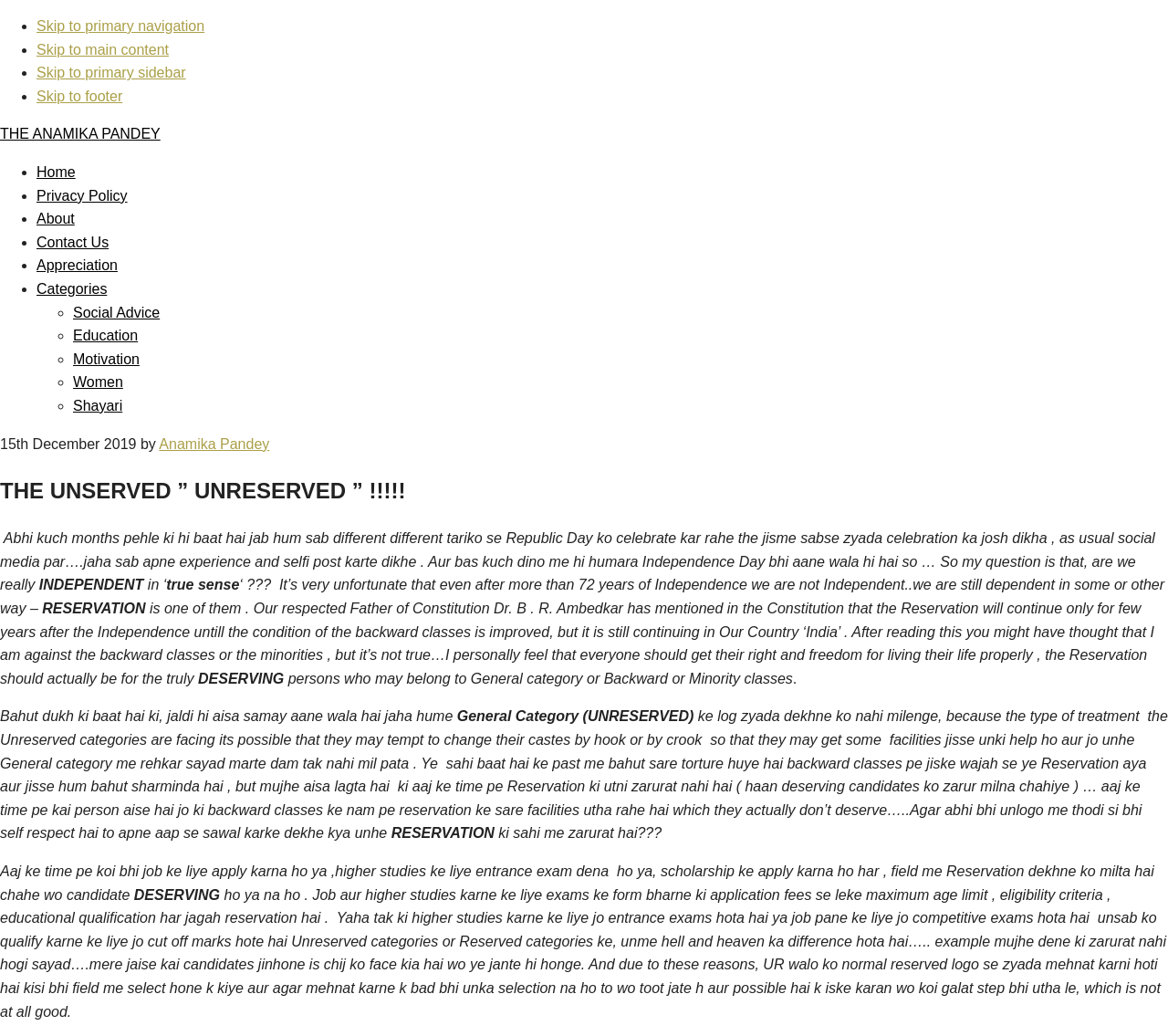Find the bounding box of the web element that fits this description: "Skip to main content".

[0.031, 0.04, 0.145, 0.055]